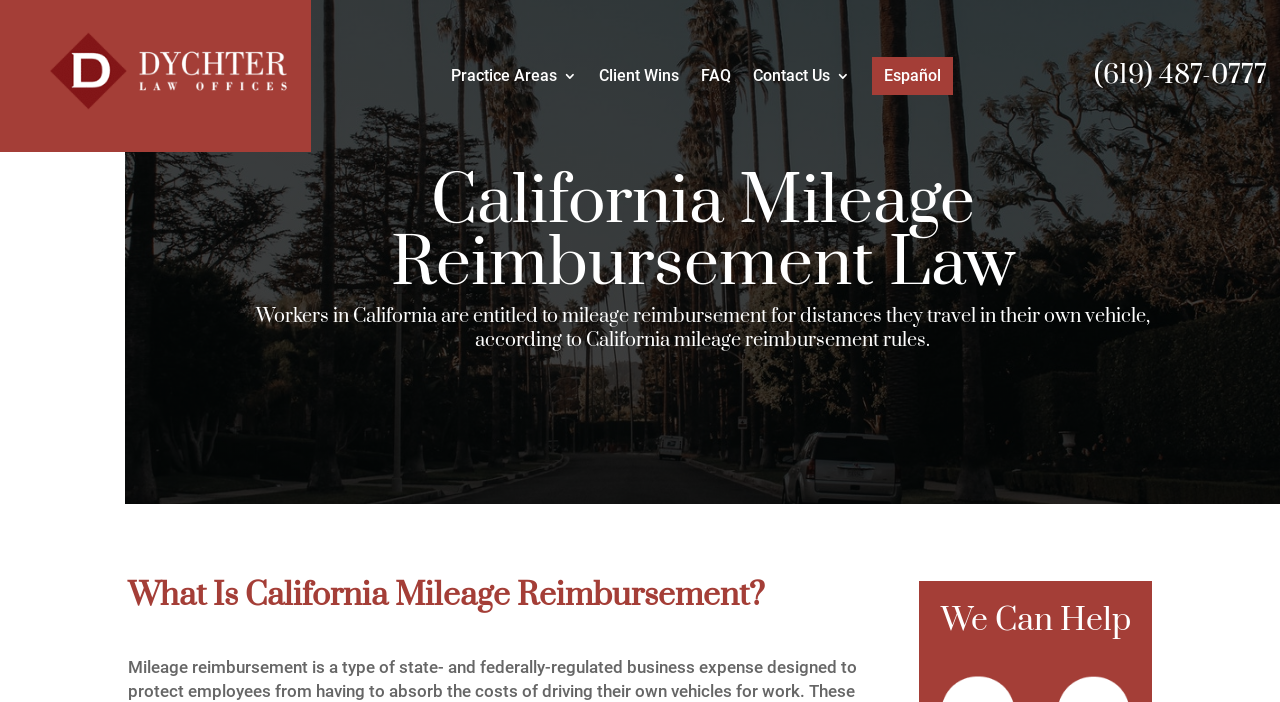Generate a comprehensive description of the contents of the webpage.

The webpage is about California mileage reimbursement rules, specifically discussing the entitlement of workers to mileage reimbursement for distances traveled in their own vehicles. 

At the top, there are several links, including "Practice Areas 3", "Client Wins", "FAQ", "Contact Us 3", and "Español", which are positioned horizontally and centered near the top of the page. To the right of these links, there is a phone number "(619) 487-0777" displayed prominently.

Below the links, there is a main heading "California Mileage Reimbursement Law" that spans almost the entire width of the page. Underneath this heading, there is a paragraph of text that summarizes the California mileage reimbursement rules, stating that workers are entitled to reimbursement for distances traveled in their own vehicles.

Further down the page, there are two more headings: "What Is California Mileage Reimbursement?" and "We Can Help", which are positioned near the bottom of the page. The "What Is California Mileage Reimbursement?" heading is located on the left side, while the "We Can Help" heading is positioned on the right side, near the bottom of the page.